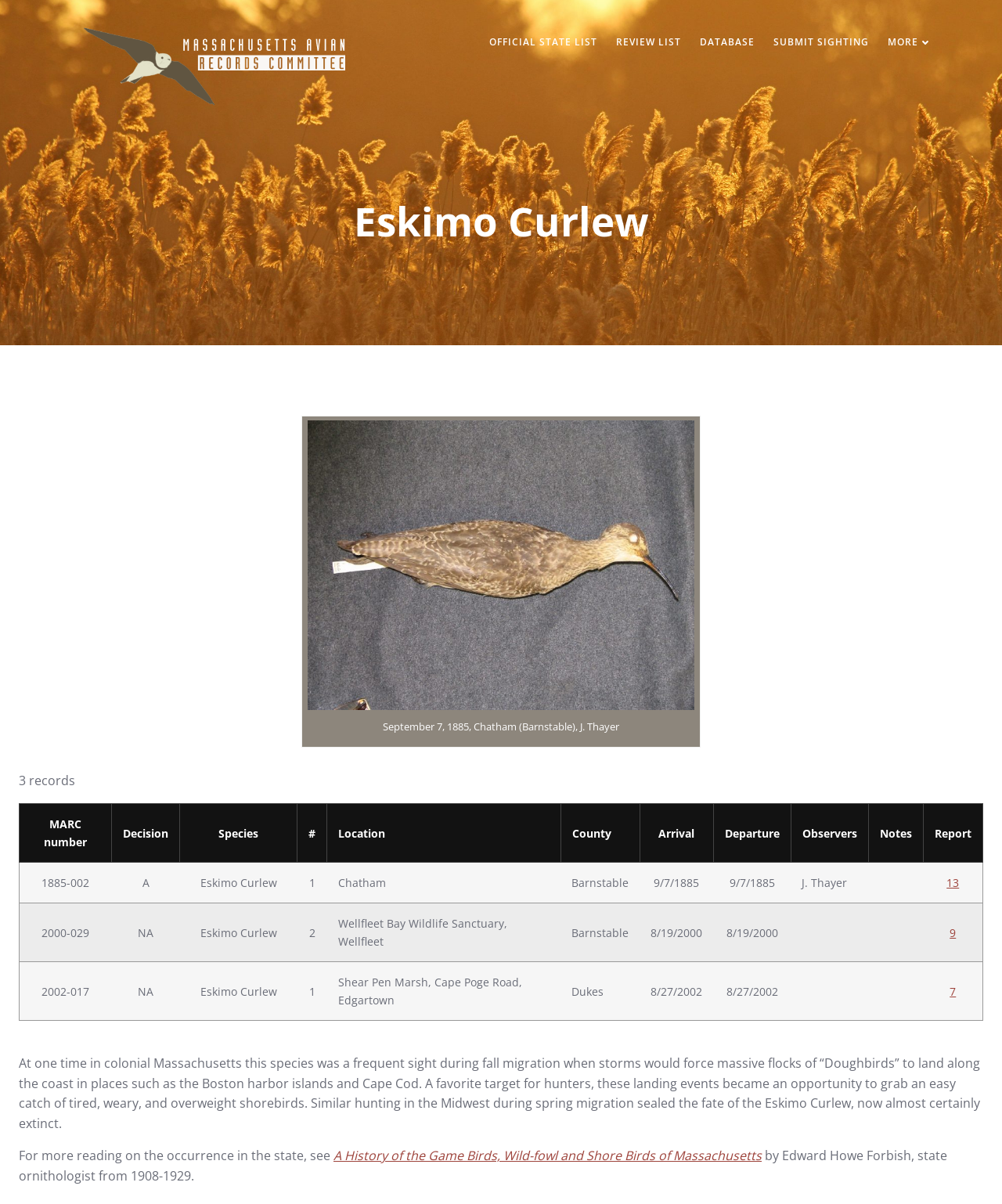Give the bounding box coordinates for the element described as: "Submit Sighting".

[0.772, 0.029, 0.867, 0.041]